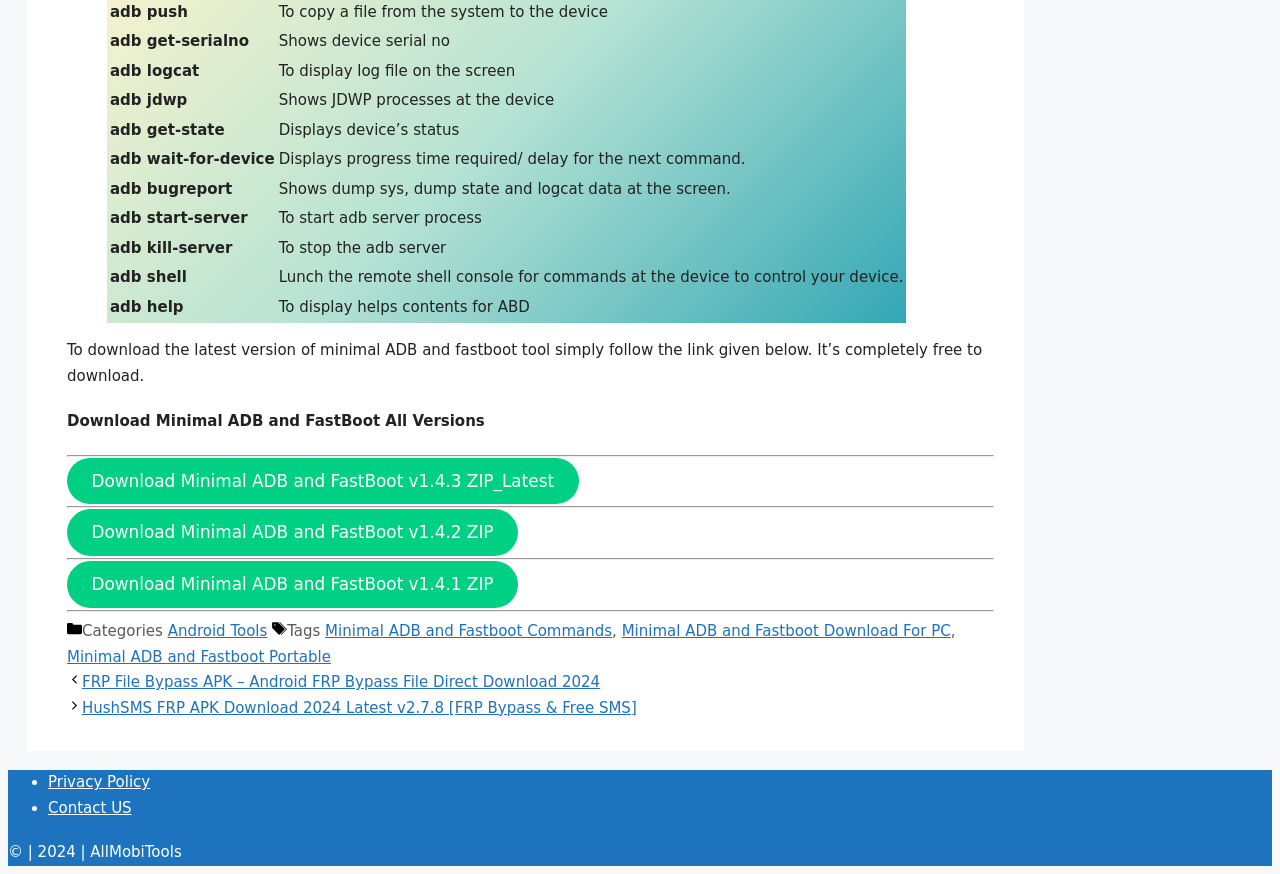Identify the bounding box coordinates for the region of the element that should be clicked to carry out the instruction: "go to the Android Tools category". The bounding box coordinates should be four float numbers between 0 and 1, i.e., [left, top, right, bottom].

[0.131, 0.712, 0.209, 0.732]